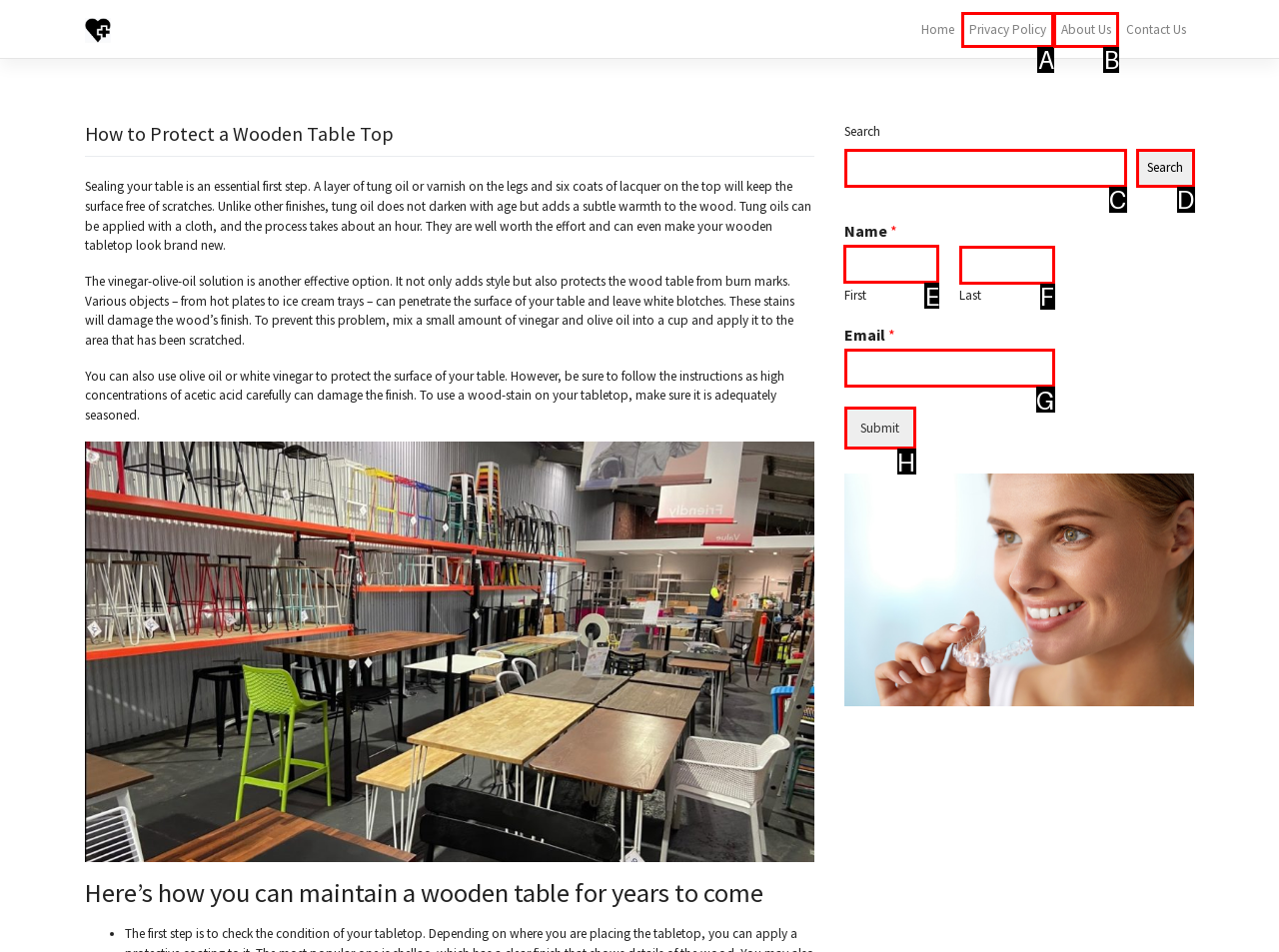To perform the task "Enter your name", which UI element's letter should you select? Provide the letter directly.

E